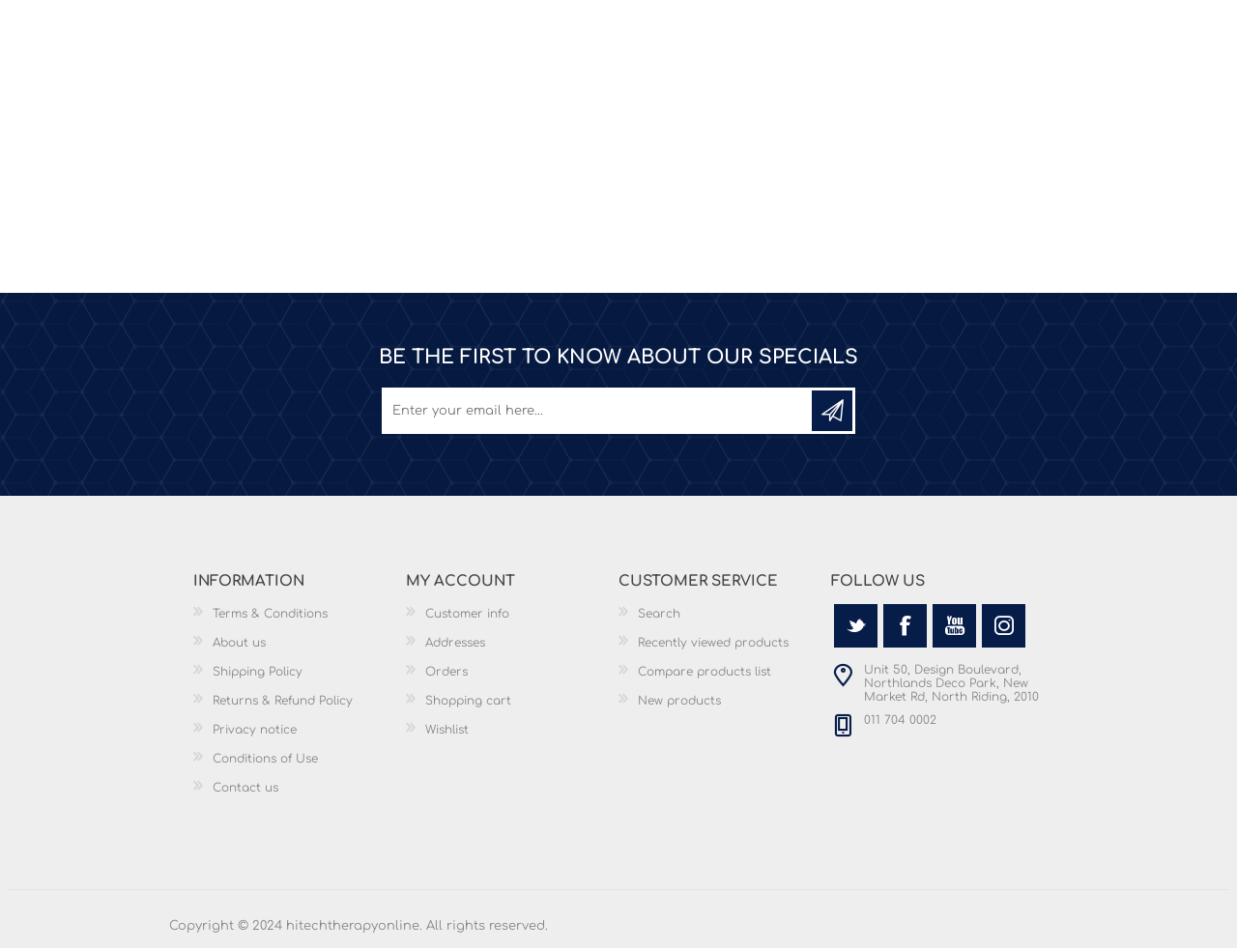Extract the bounding box coordinates for the HTML element that matches this description: "Returns & Refund Policy". The coordinates should be four float numbers between 0 and 1, i.e., [left, top, right, bottom].

[0.172, 0.823, 0.285, 0.837]